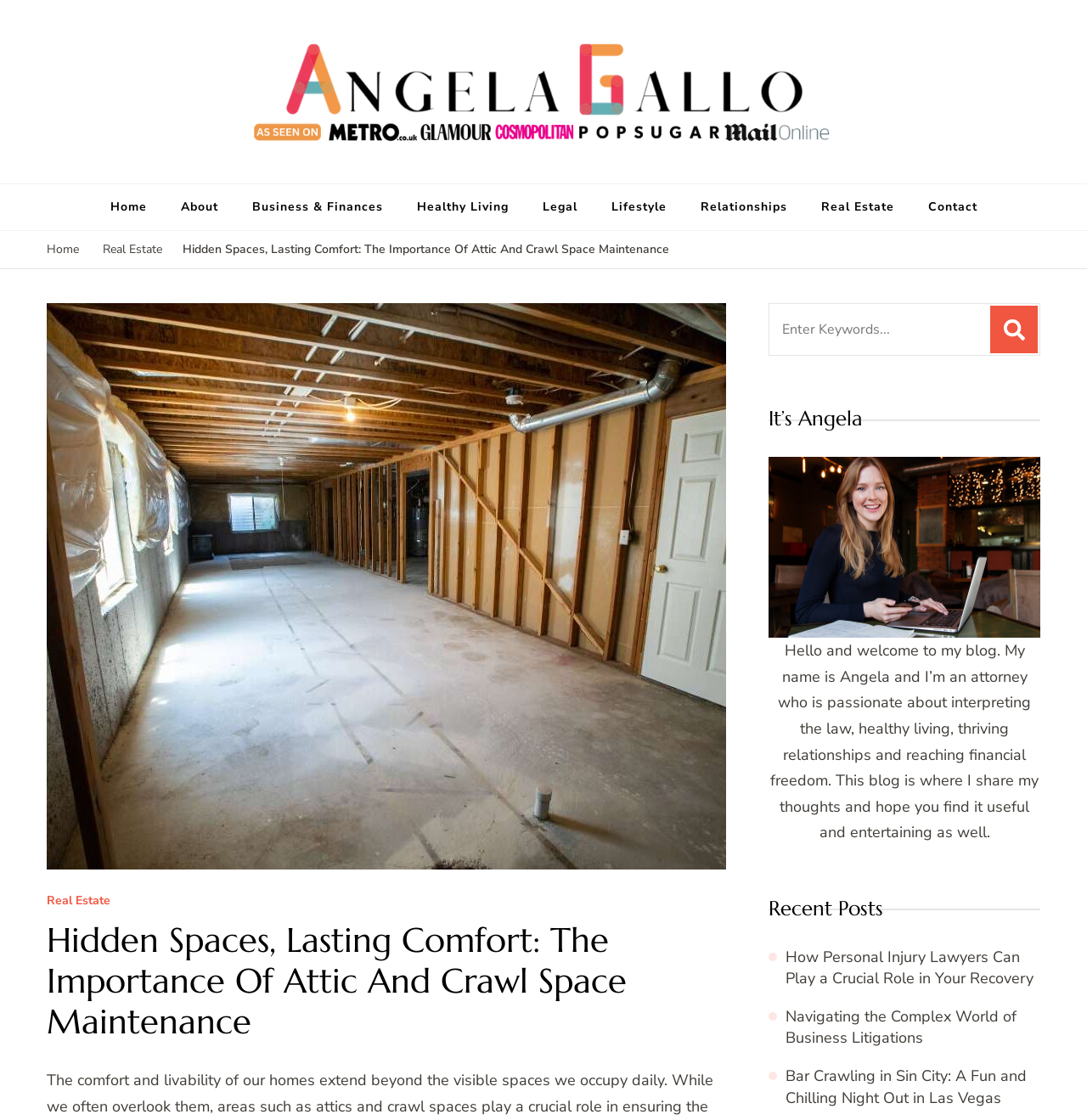Please identify the bounding box coordinates of the element that needs to be clicked to execute the following command: "go to home page". Provide the bounding box using four float numbers between 0 and 1, formatted as [left, top, right, bottom].

[0.043, 0.214, 0.073, 0.232]